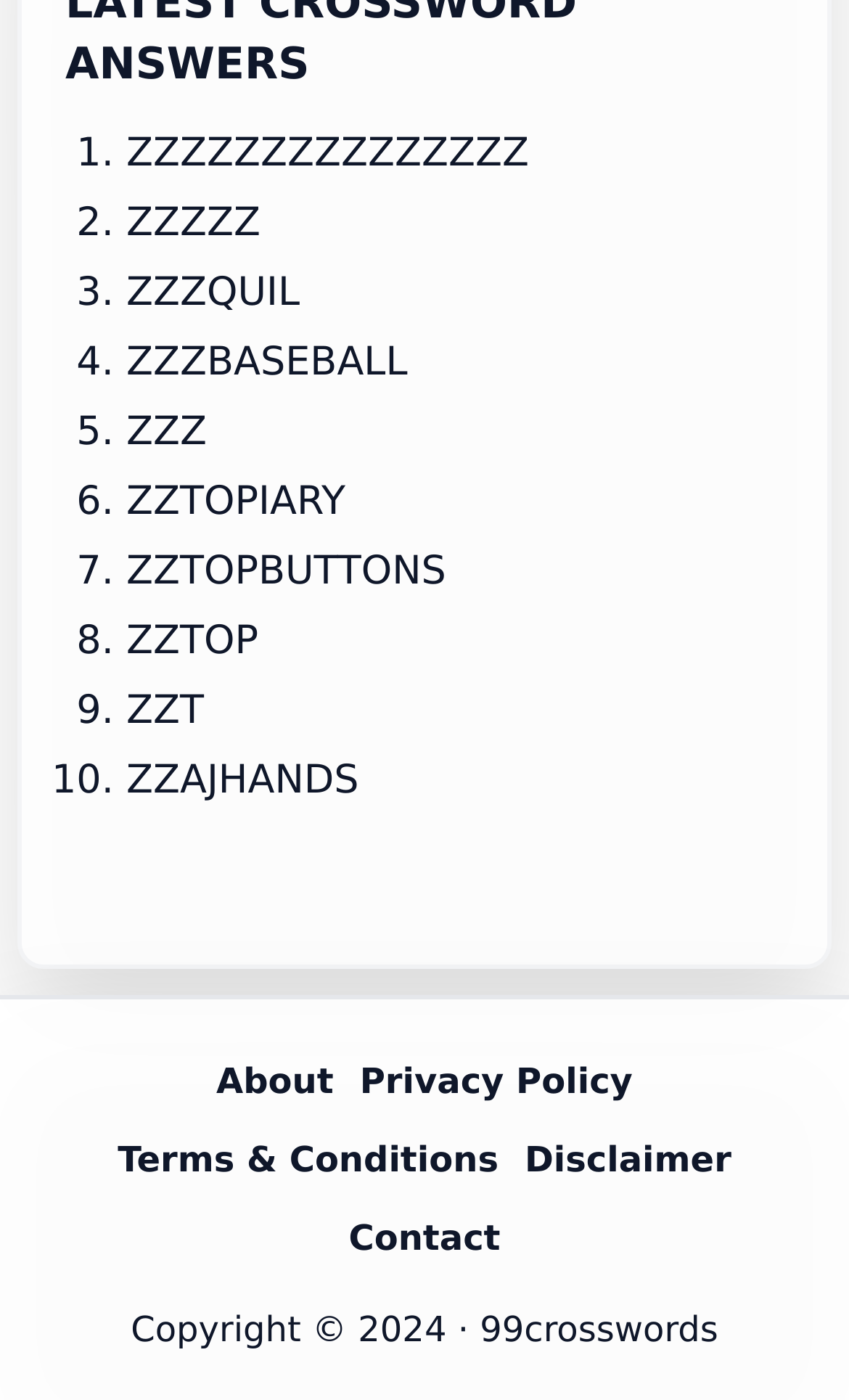Please answer the following question using a single word or phrase: 
What is the title of the first article?

April in Paris – Ella Fitzgerald